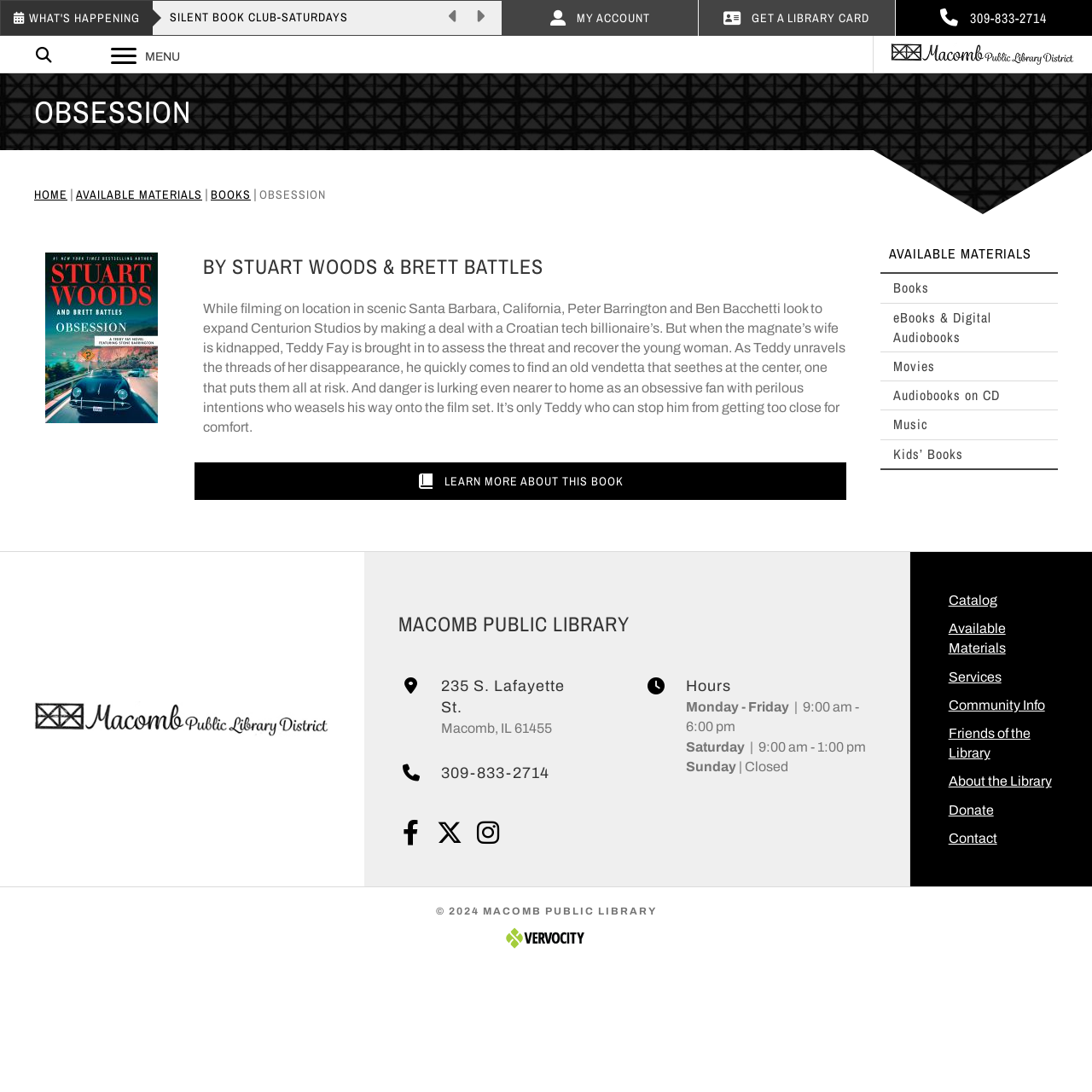Identify the bounding box coordinates of the clickable section necessary to follow the following instruction: "Click the 'MY ACCOUNT' link". The coordinates should be presented as four float numbers from 0 to 1, i.e., [left, top, right, bottom].

[0.46, 0.0, 0.64, 0.033]